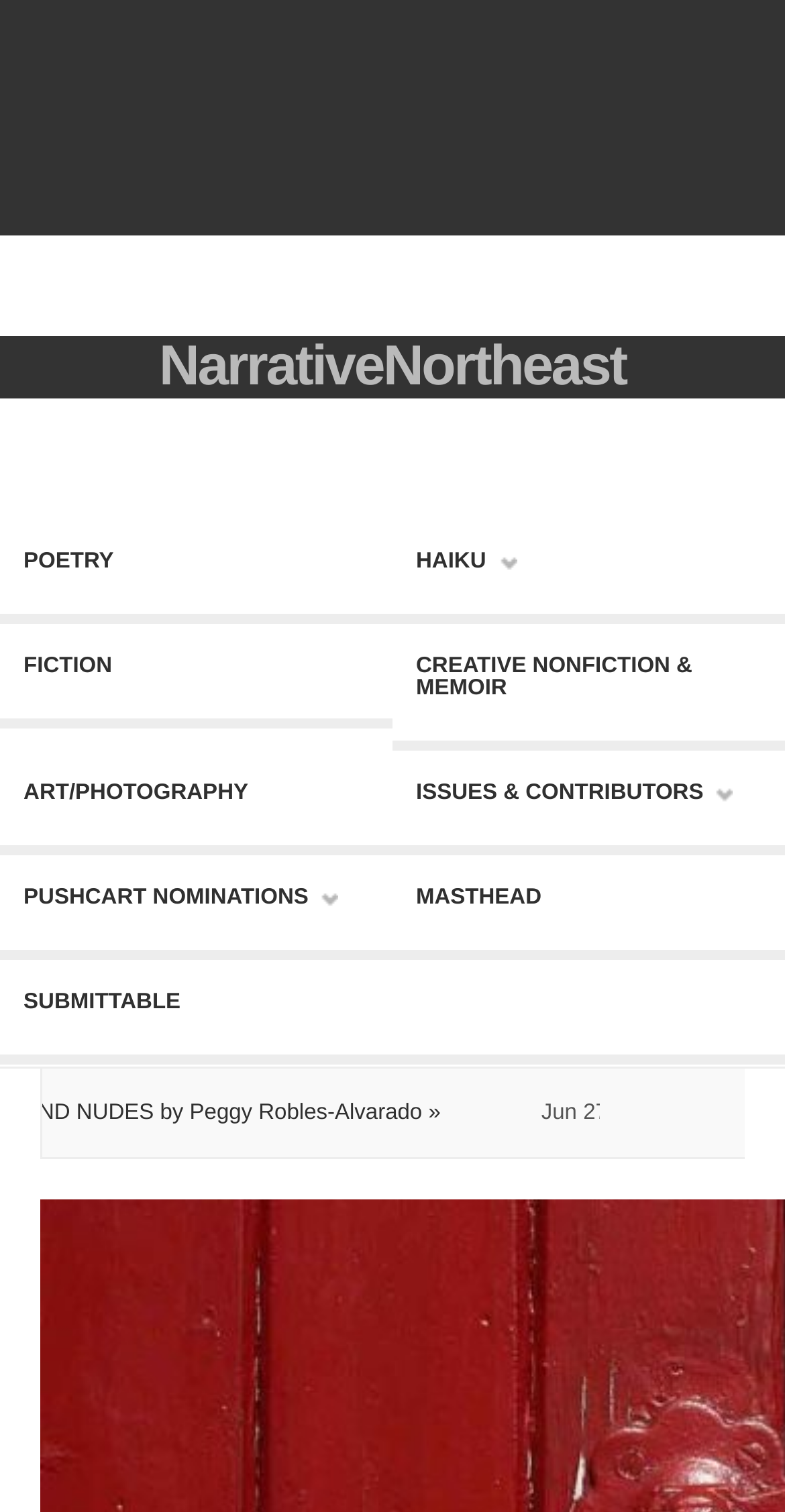Please identify the bounding box coordinates of the clickable element to fulfill the following instruction: "read two poems by Sharon Mesmer". The coordinates should be four float numbers between 0 and 1, i.e., [left, top, right, bottom].

[0.071, 0.728, 0.524, 0.744]